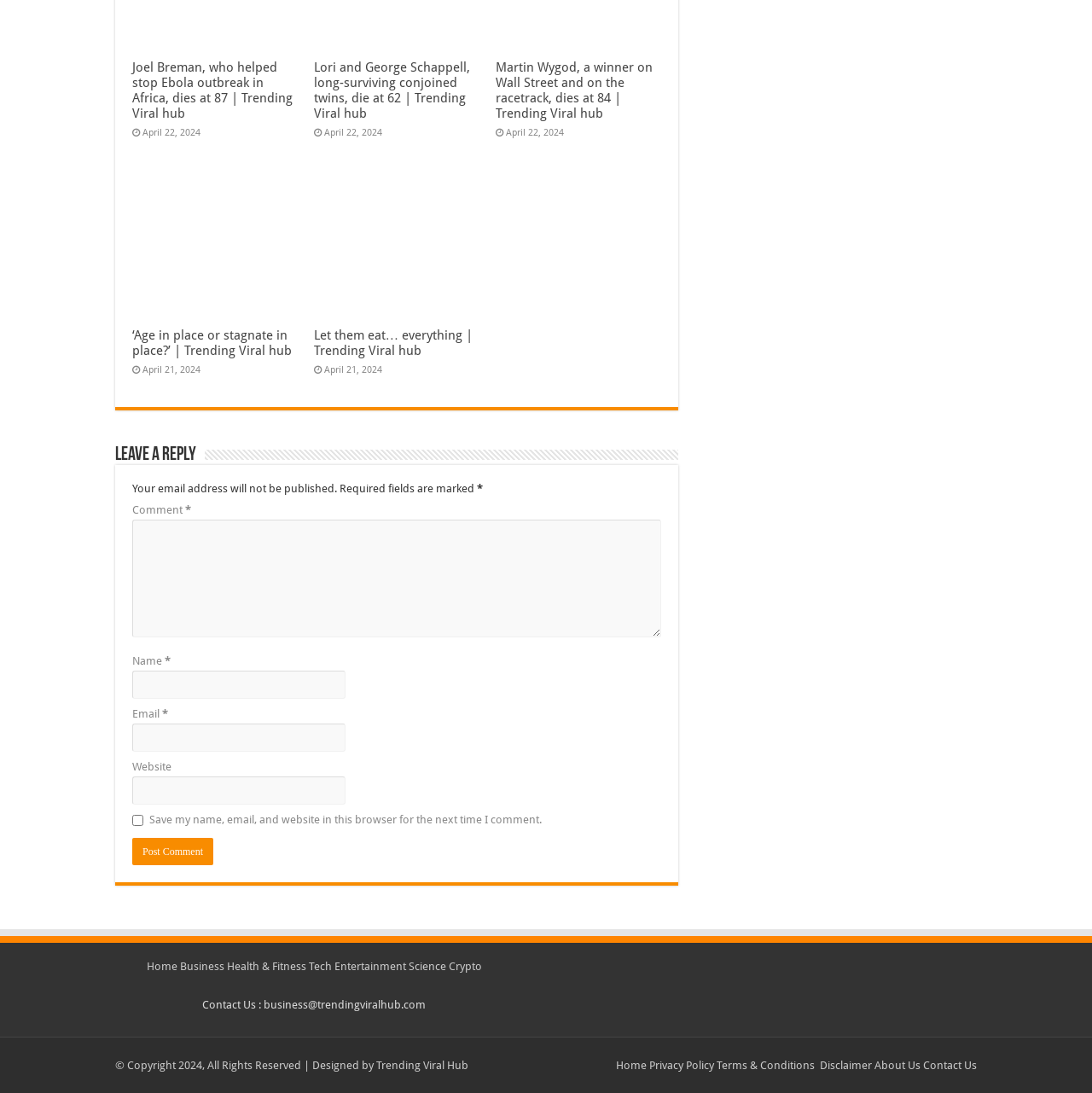Determine the coordinates of the bounding box for the clickable area needed to execute this instruction: "Click on the 'Joel Breman, who helped stop Ebola outbreak in Africa, dies at 87 | Trending Viral hub' link".

[0.121, 0.055, 0.268, 0.111]